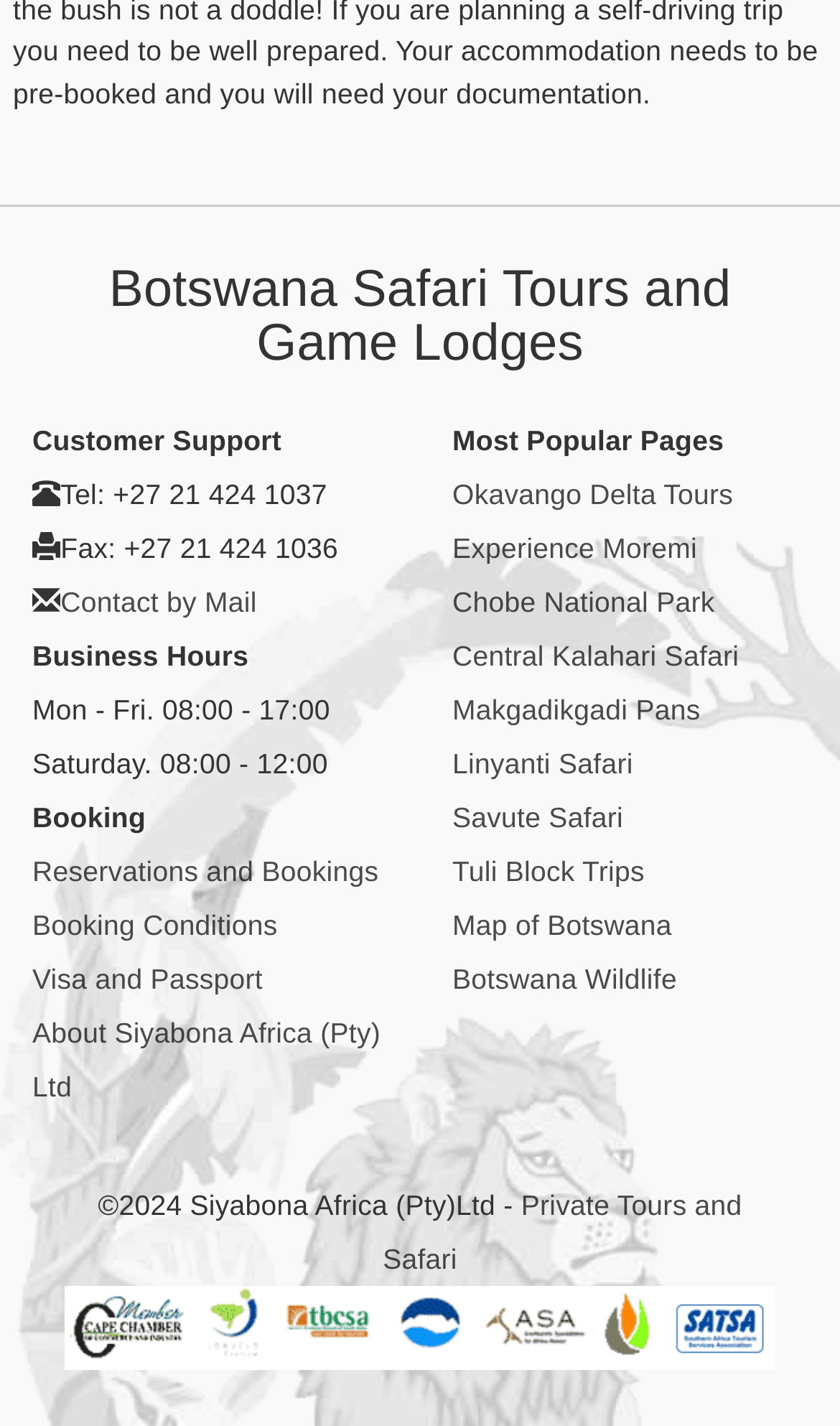Give a one-word or short phrase answer to the question: 
What is the business hour on Saturday?

08:00 - 12:00